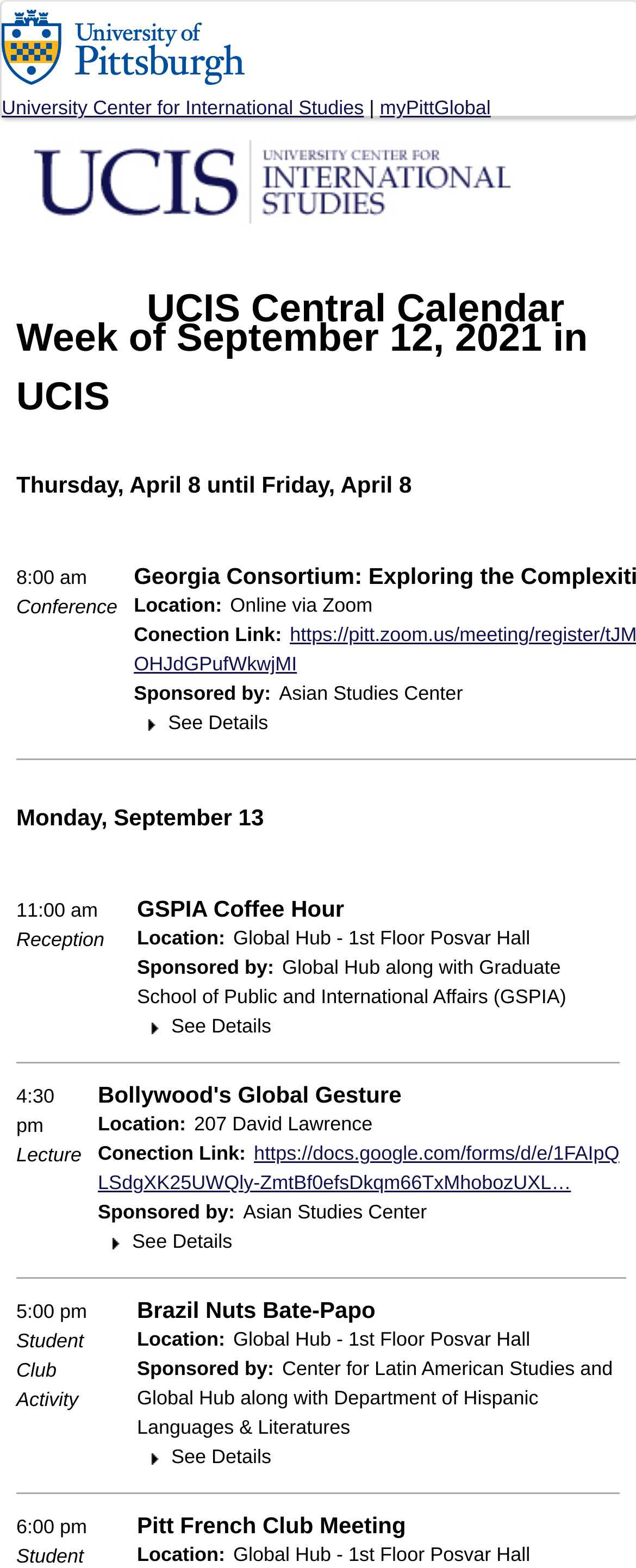Please find the bounding box coordinates of the element that you should click to achieve the following instruction: "read archives of December 2022". The coordinates should be presented as four float numbers between 0 and 1: [left, top, right, bottom].

None